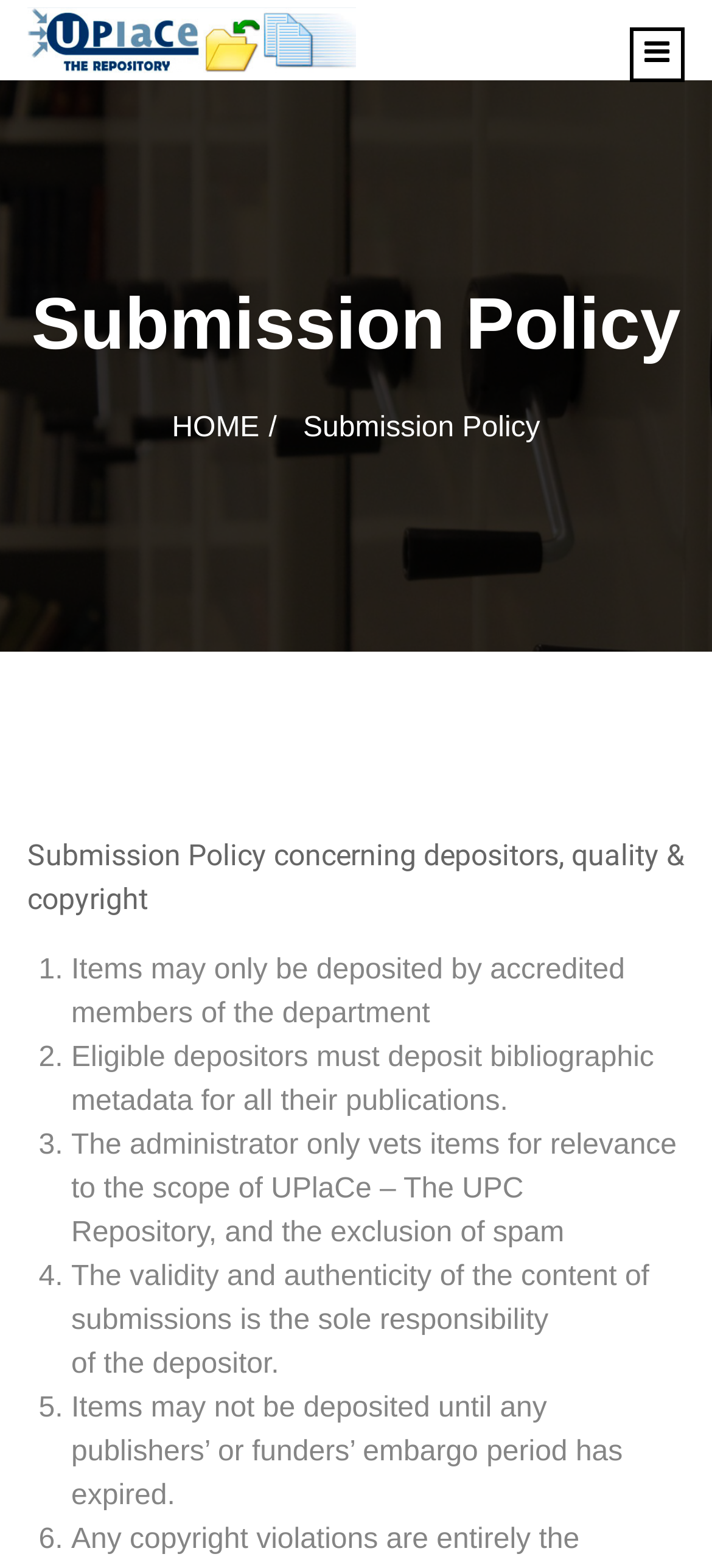What is the purpose of the submission policy?
Answer the question with a thorough and detailed explanation.

Based on the webpage content, the submission policy outlines the rules and guidelines for depositors to follow when submitting items to the repository, ensuring that the deposited items meet the required standards and criteria.